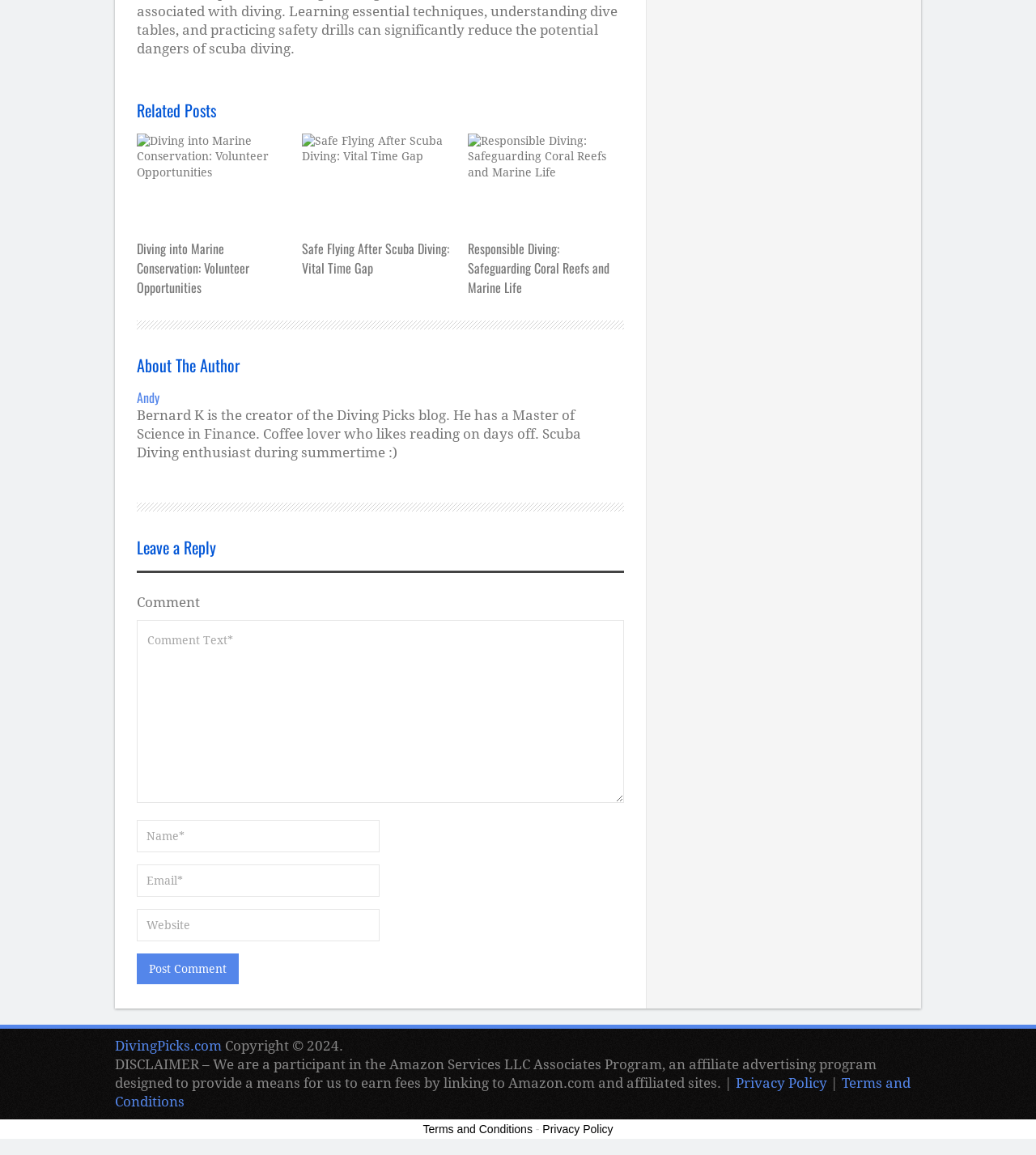What is the affiliate program mentioned in the disclaimer?
Based on the image, answer the question with as much detail as possible.

I determined the answer by looking at the disclaimer text, which mentions that the website is a participant in the Amazon Services LLC Associates Program, an affiliate advertising program.